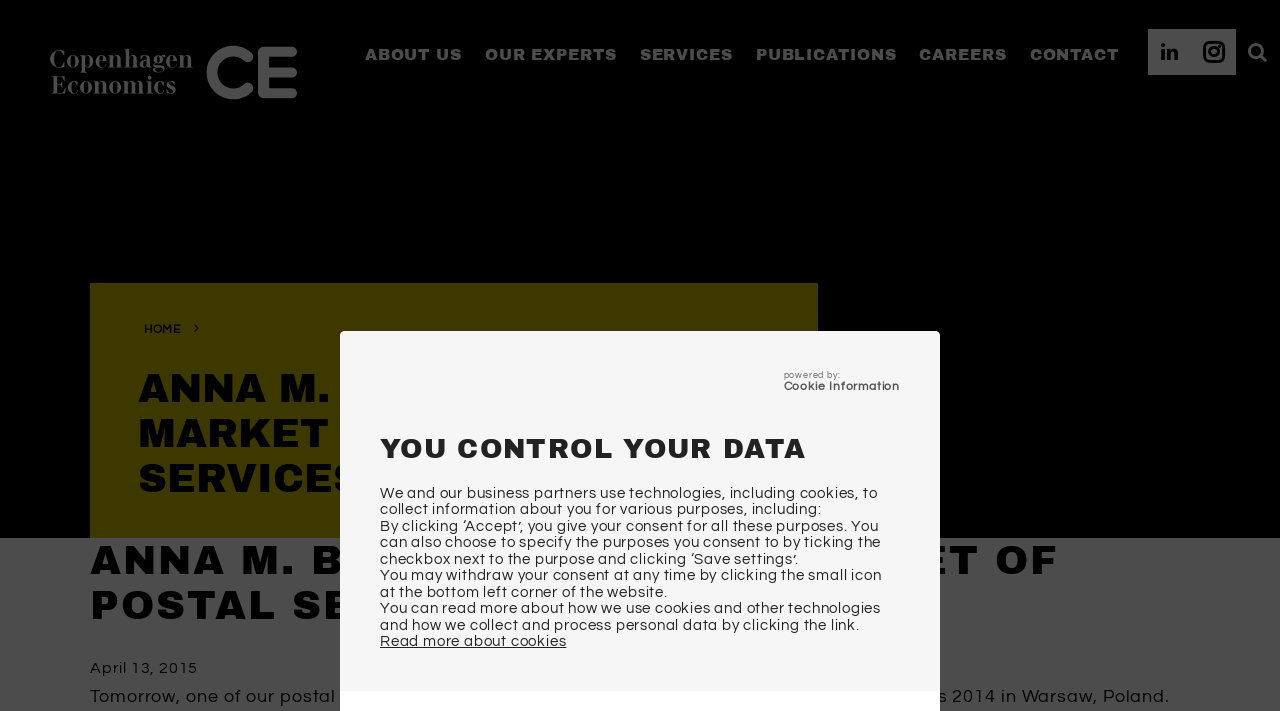Please identify the bounding box coordinates for the region that you need to click to follow this instruction: "go to HOME".

[0.112, 0.454, 0.144, 0.472]